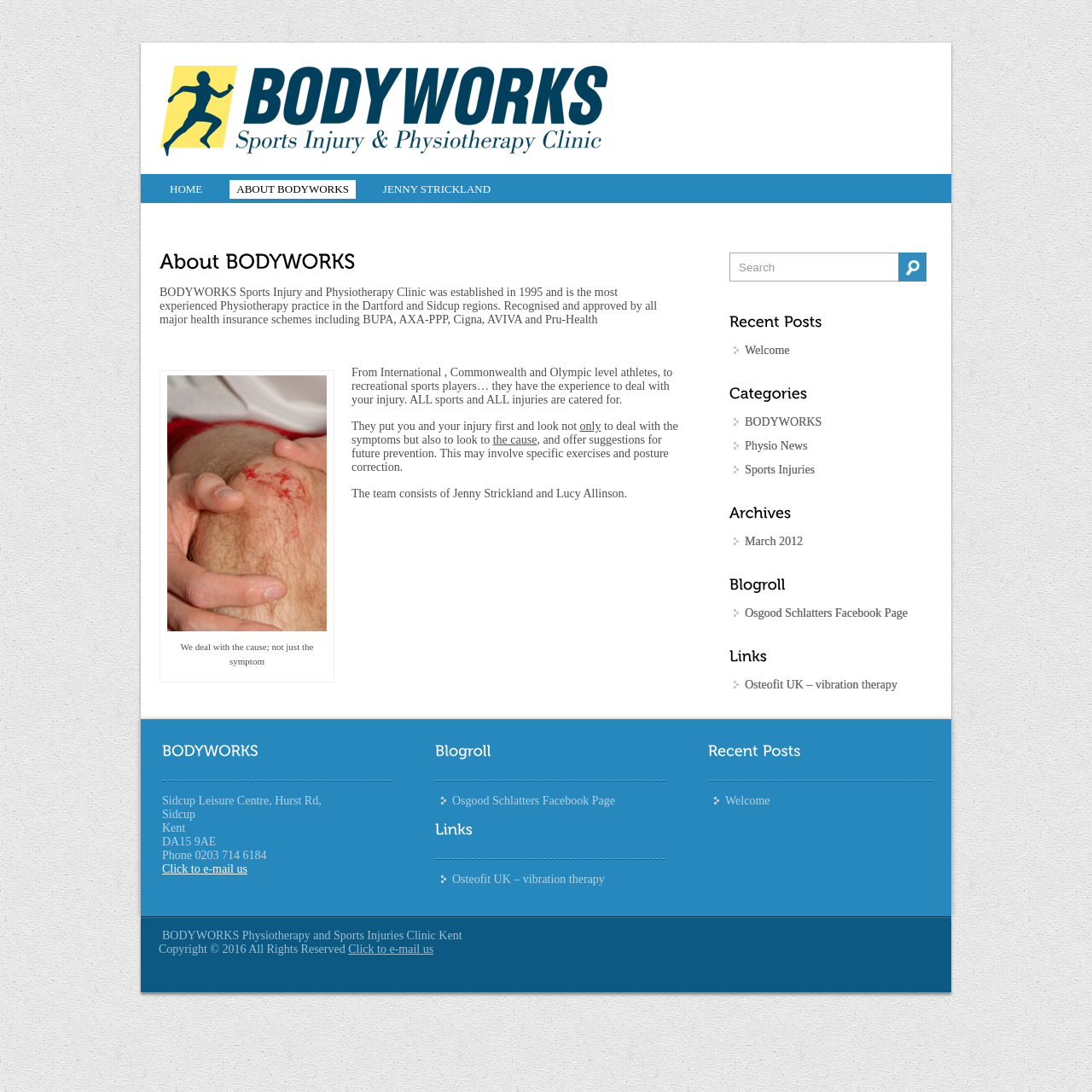Please examine the image and answer the question with a detailed explanation:
What is the phone number of the clinic?

The phone number of the clinic can be found in the static text element with the text 'Phone 0203 714 6184'.